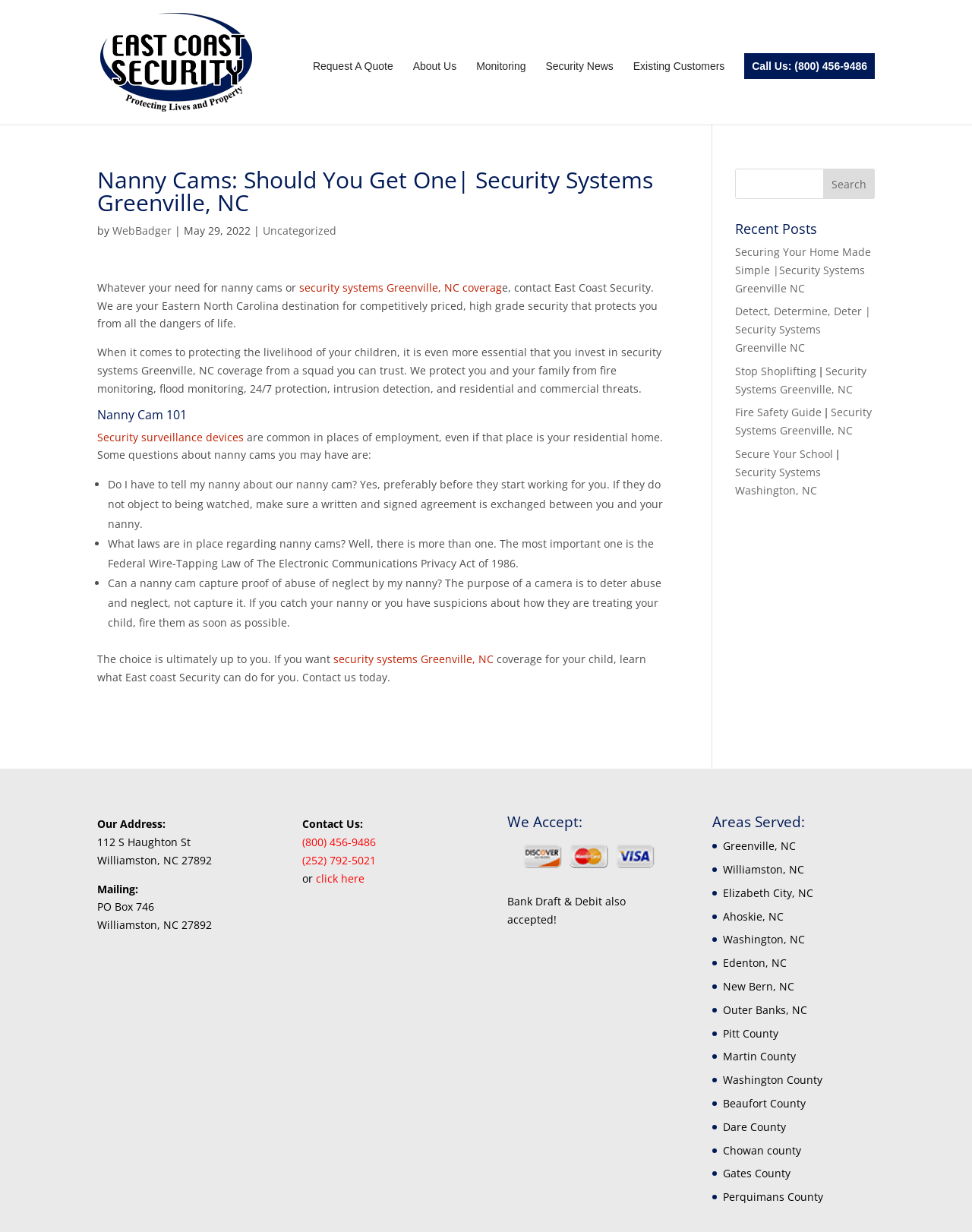Please locate the clickable area by providing the bounding box coordinates to follow this instruction: "Learn about security systems Greenville, NC".

[0.308, 0.227, 0.516, 0.239]